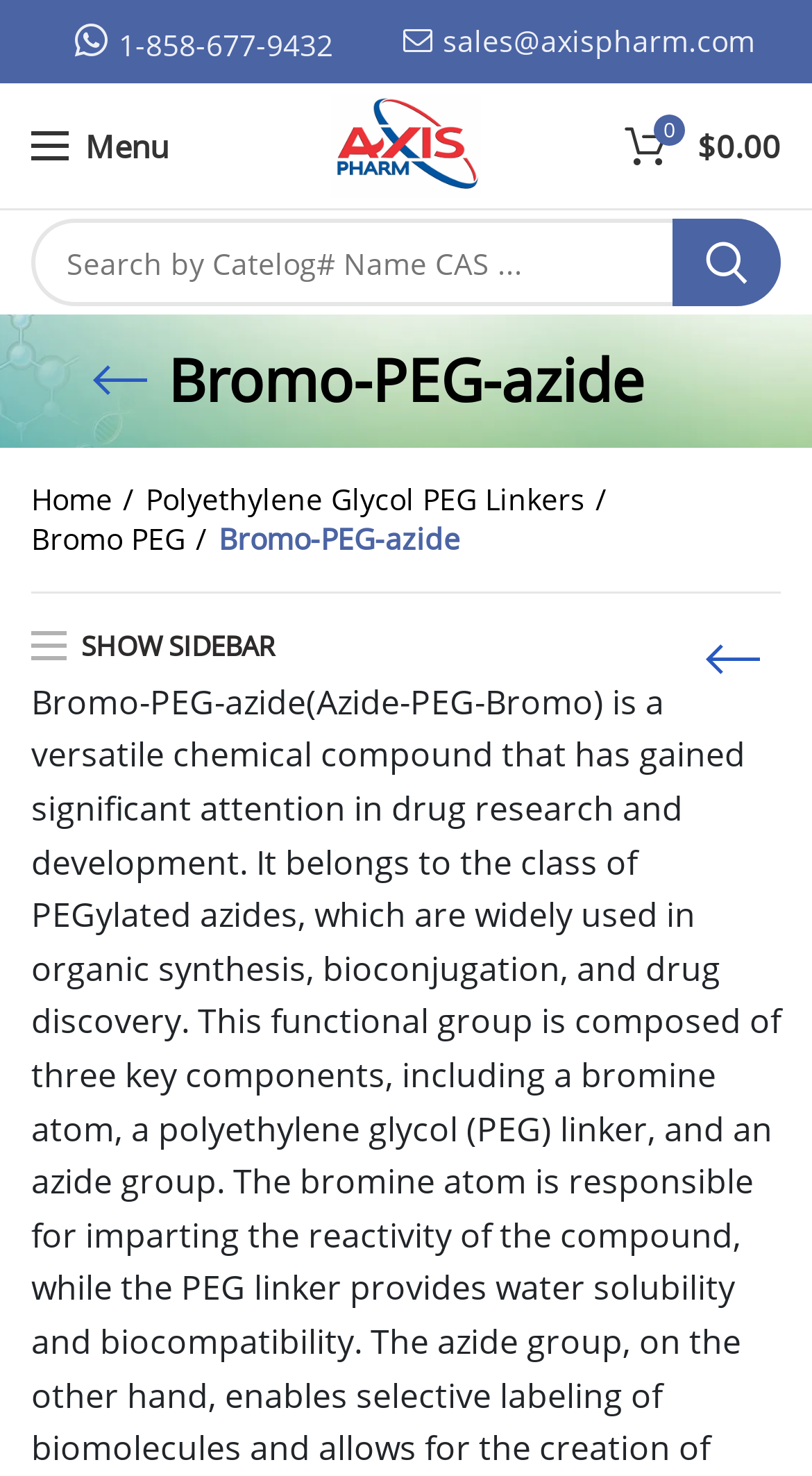Identify the bounding box coordinates of the region I need to click to complete this instruction: "Search by catalog number or name".

[0.038, 0.148, 0.962, 0.207]